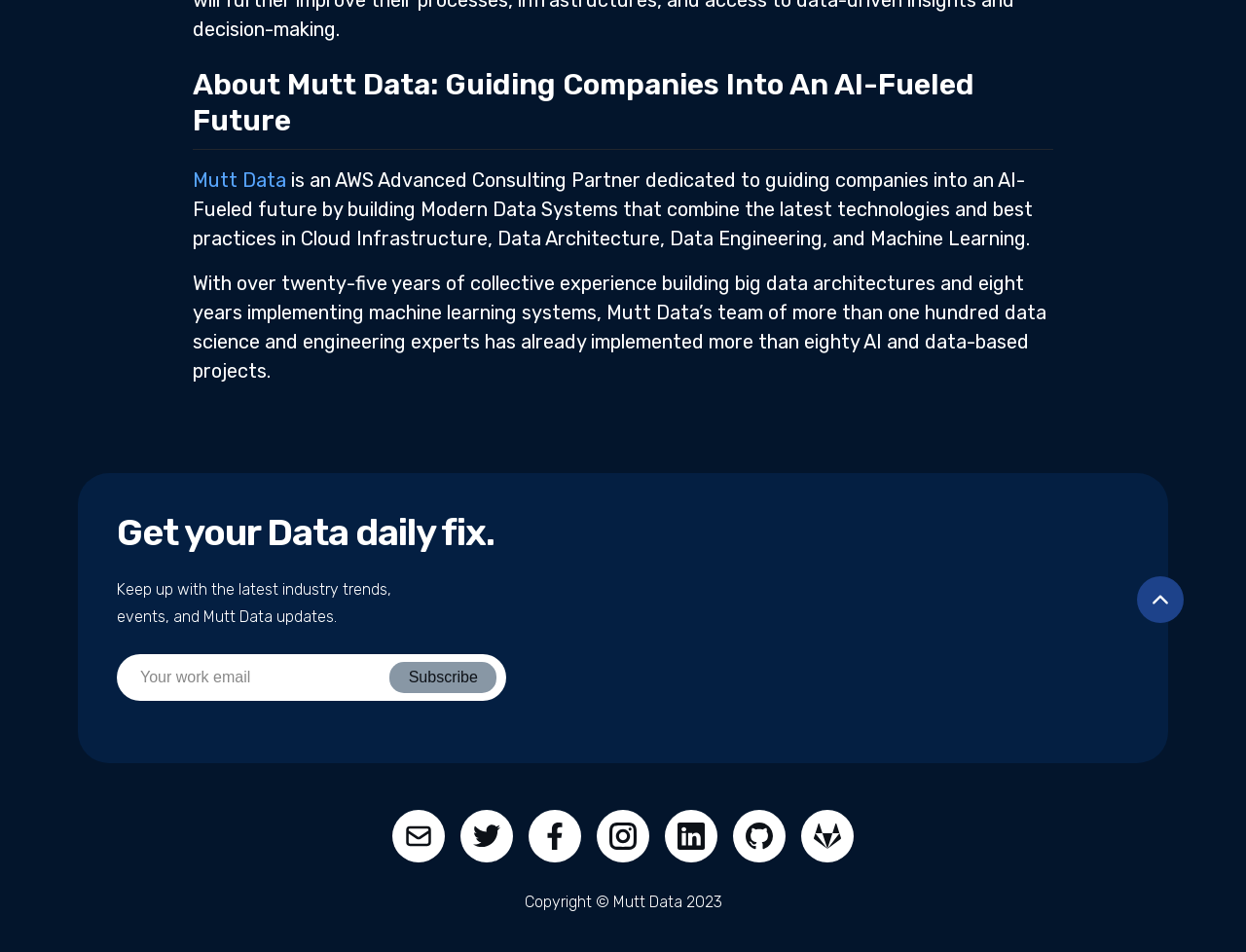Reply to the question with a single word or phrase:
How many social media links are present?

6